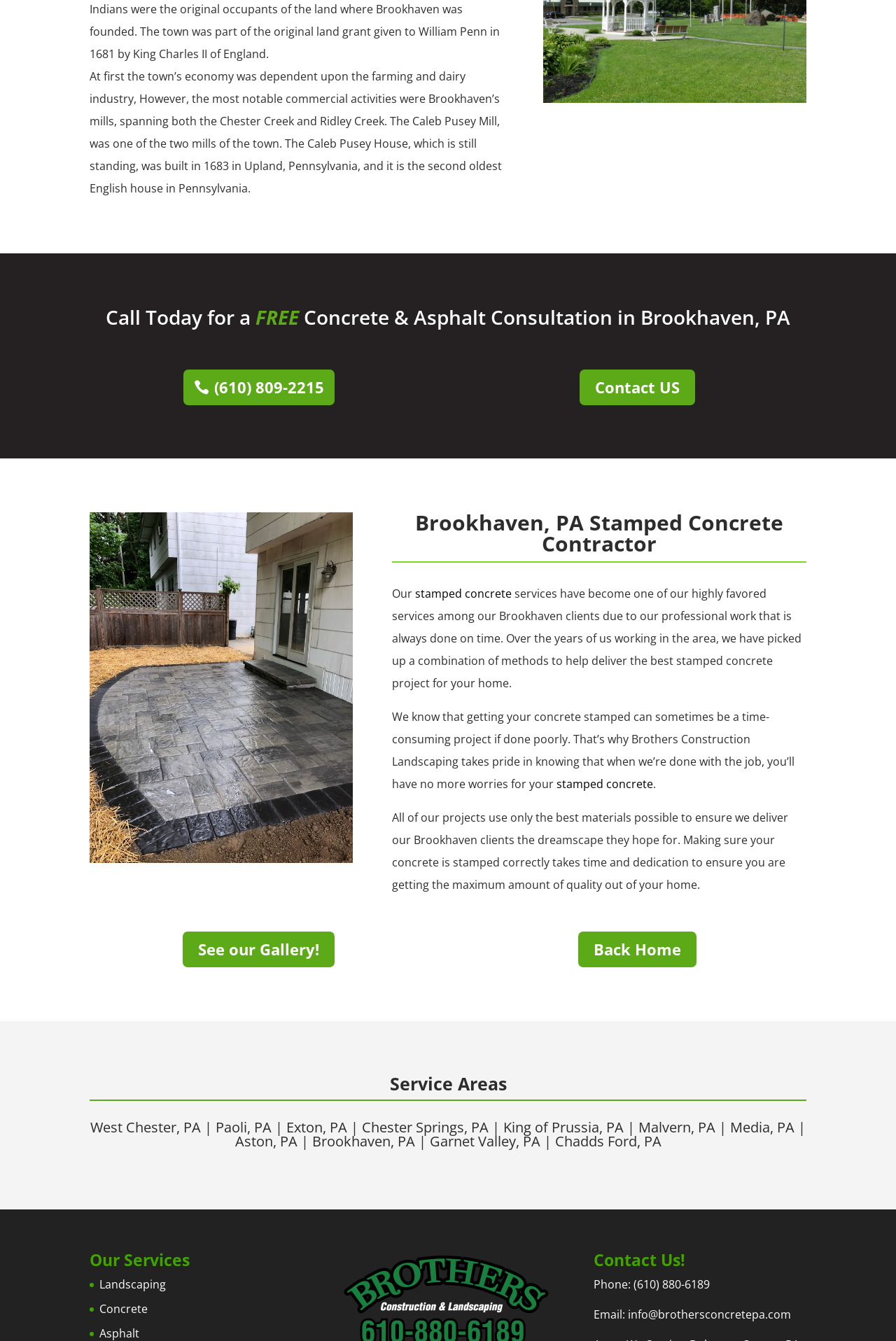Bounding box coordinates are given in the format (top-left x, top-left y, bottom-right x, bottom-right y). All values should be floating point numbers between 0 and 1. Provide the bounding box coordinate for the UI element described as: West Chester, PA

[0.101, 0.833, 0.224, 0.847]